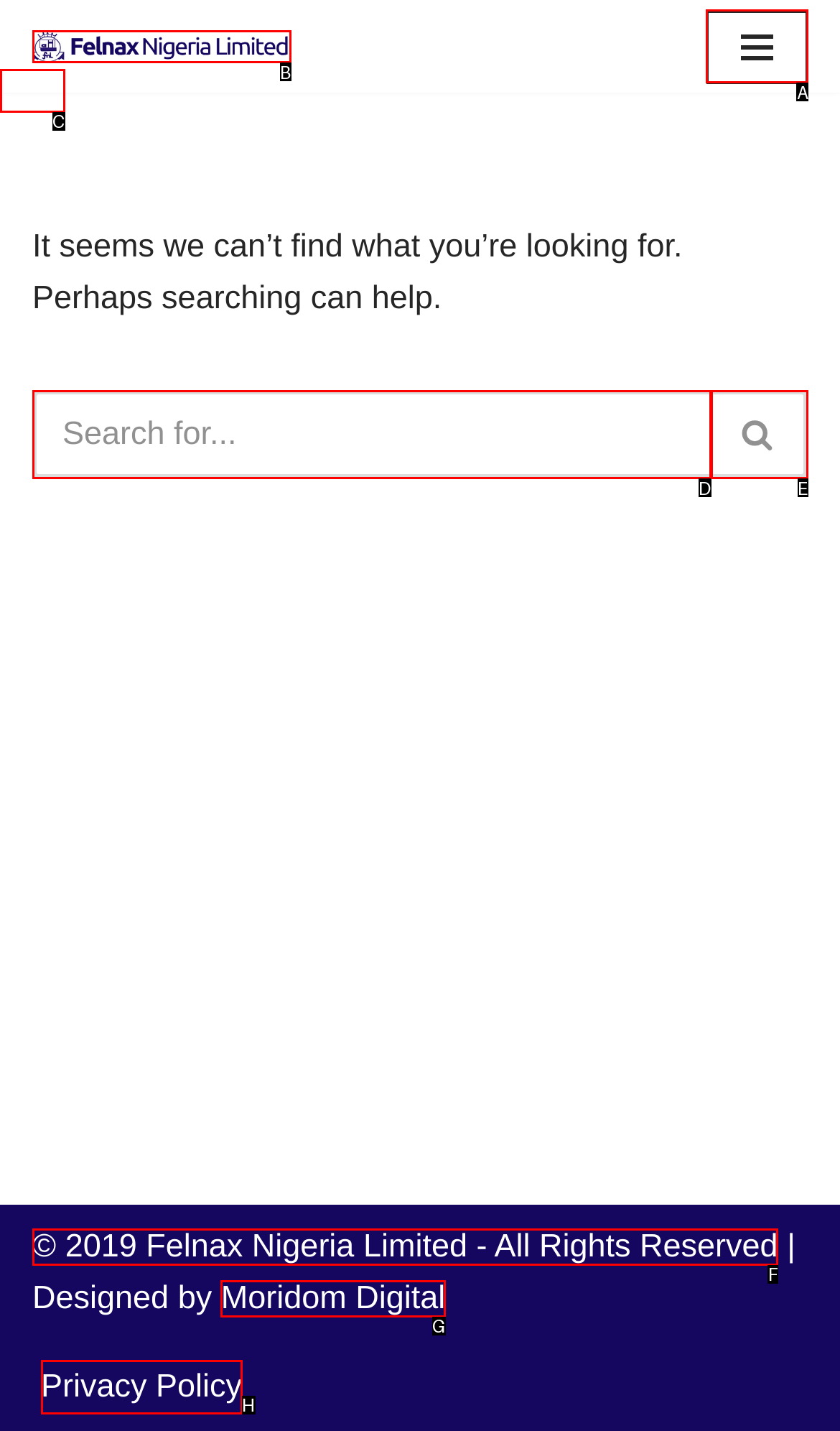Select the appropriate HTML element that needs to be clicked to finish the task: Open navigation menu
Reply with the letter of the chosen option.

A